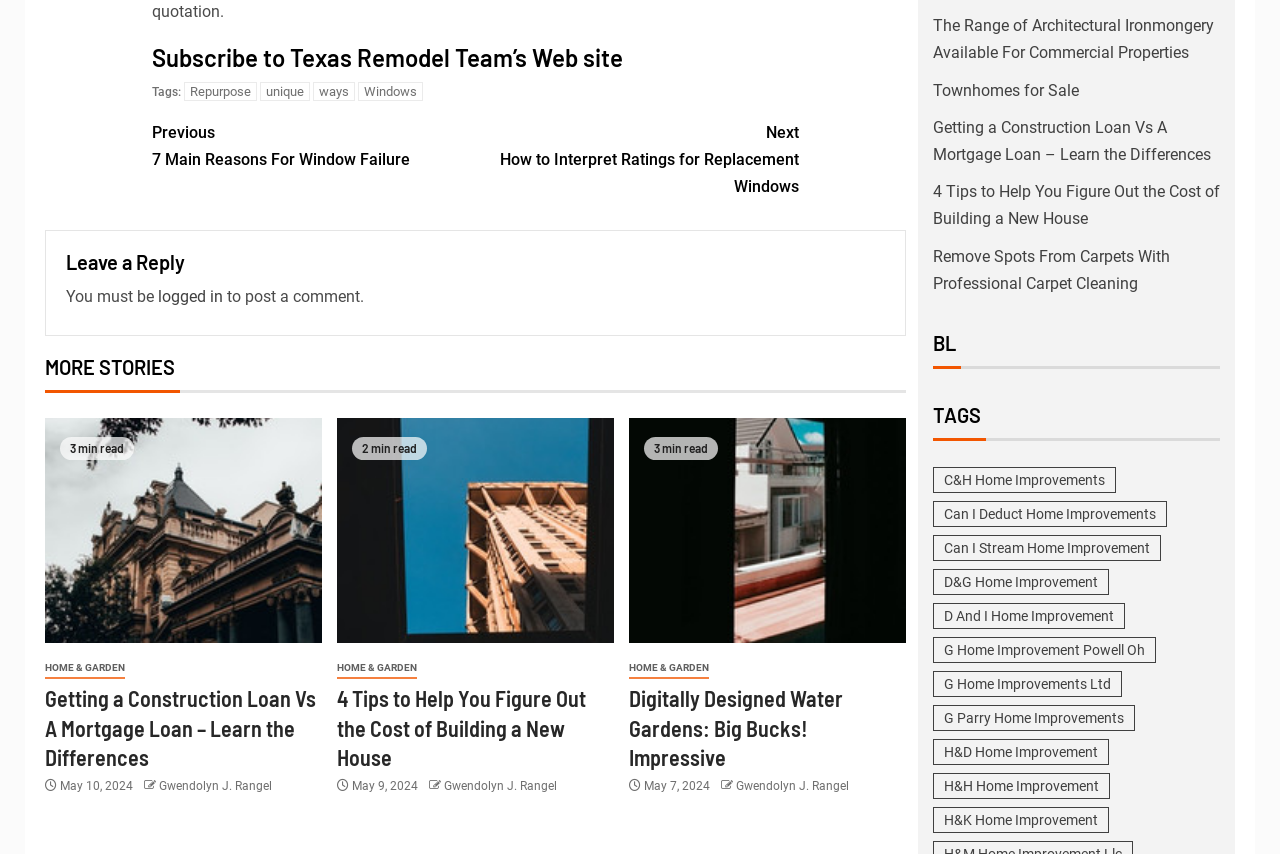Please reply with a single word or brief phrase to the question: 
How many tags are listed on this webpage?

18